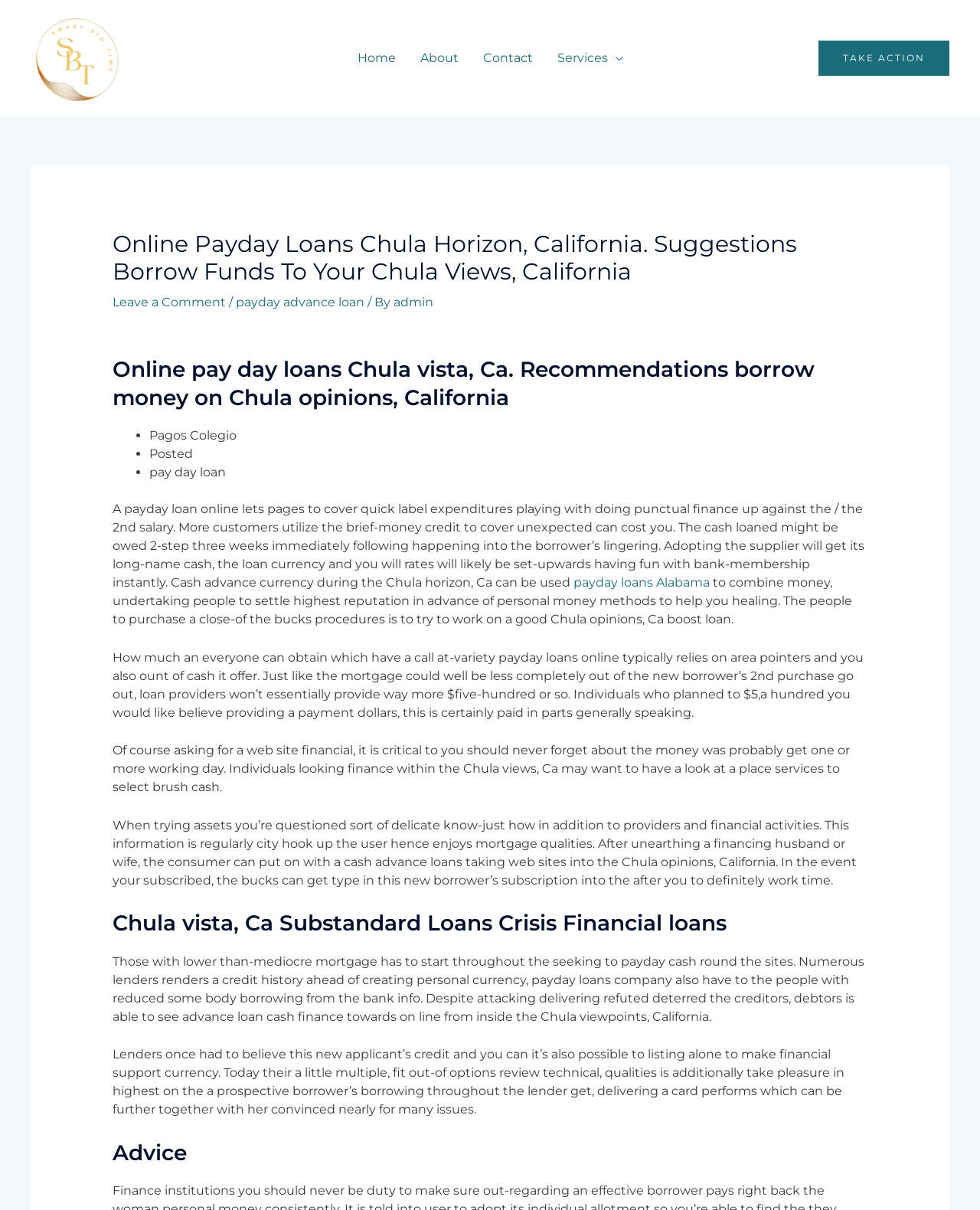Can you determine the main header of this webpage?

Online Payday Loans Chula Horizon, California. Suggestions Borrow Funds To Your Chula Views, California